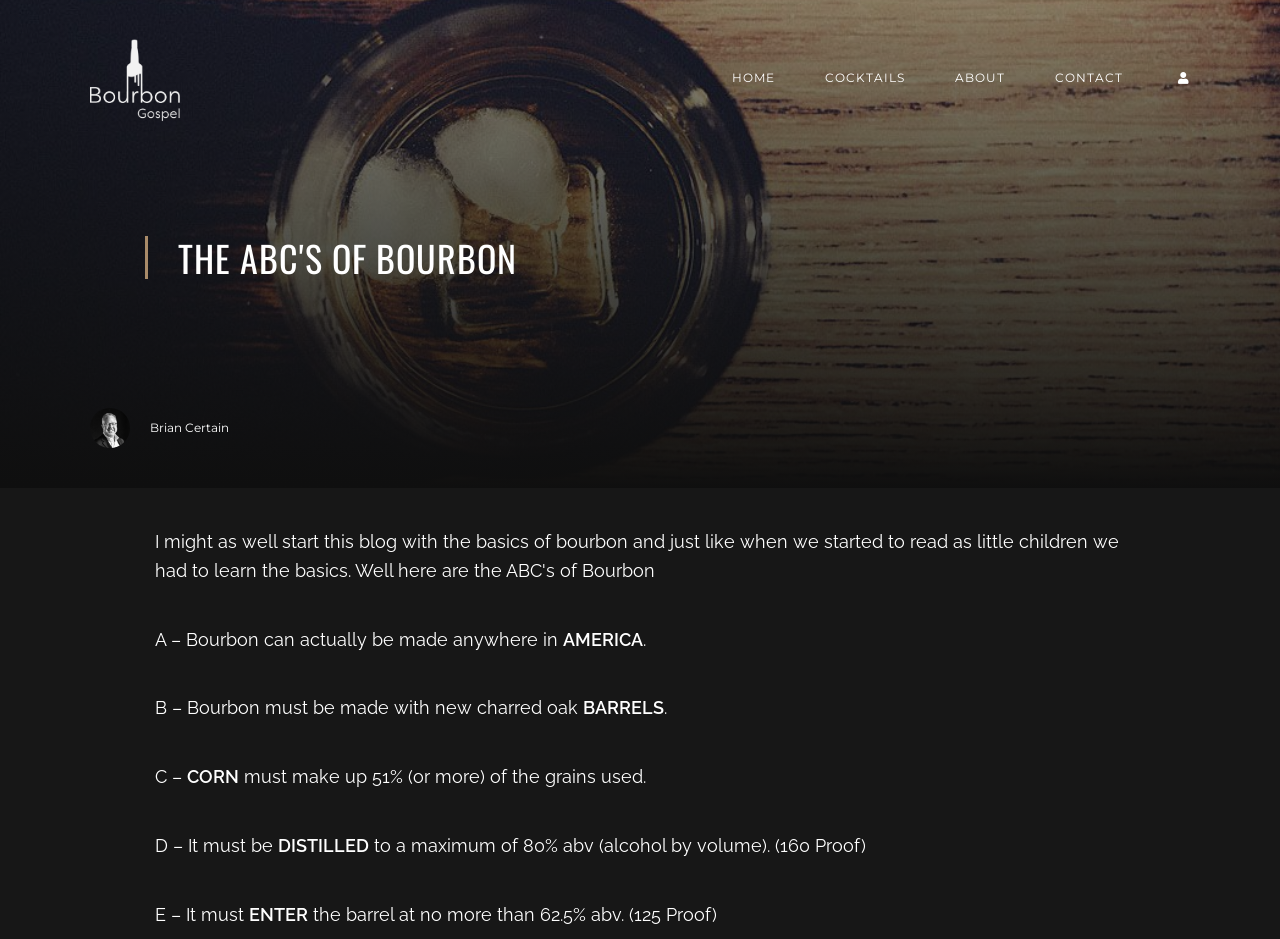What is the maximum abv for bourbon?
Utilize the information in the image to give a detailed answer to the question.

The maximum abv for bourbon can be found in the list of requirements on the webpage, where it says 'D – It must be DISTILLED to a maximum of 80% abv (alcohol by volume). (160 Proof)'. This indicates that one of the requirements for bourbon is that it must be distilled to a maximum of 80% abv.